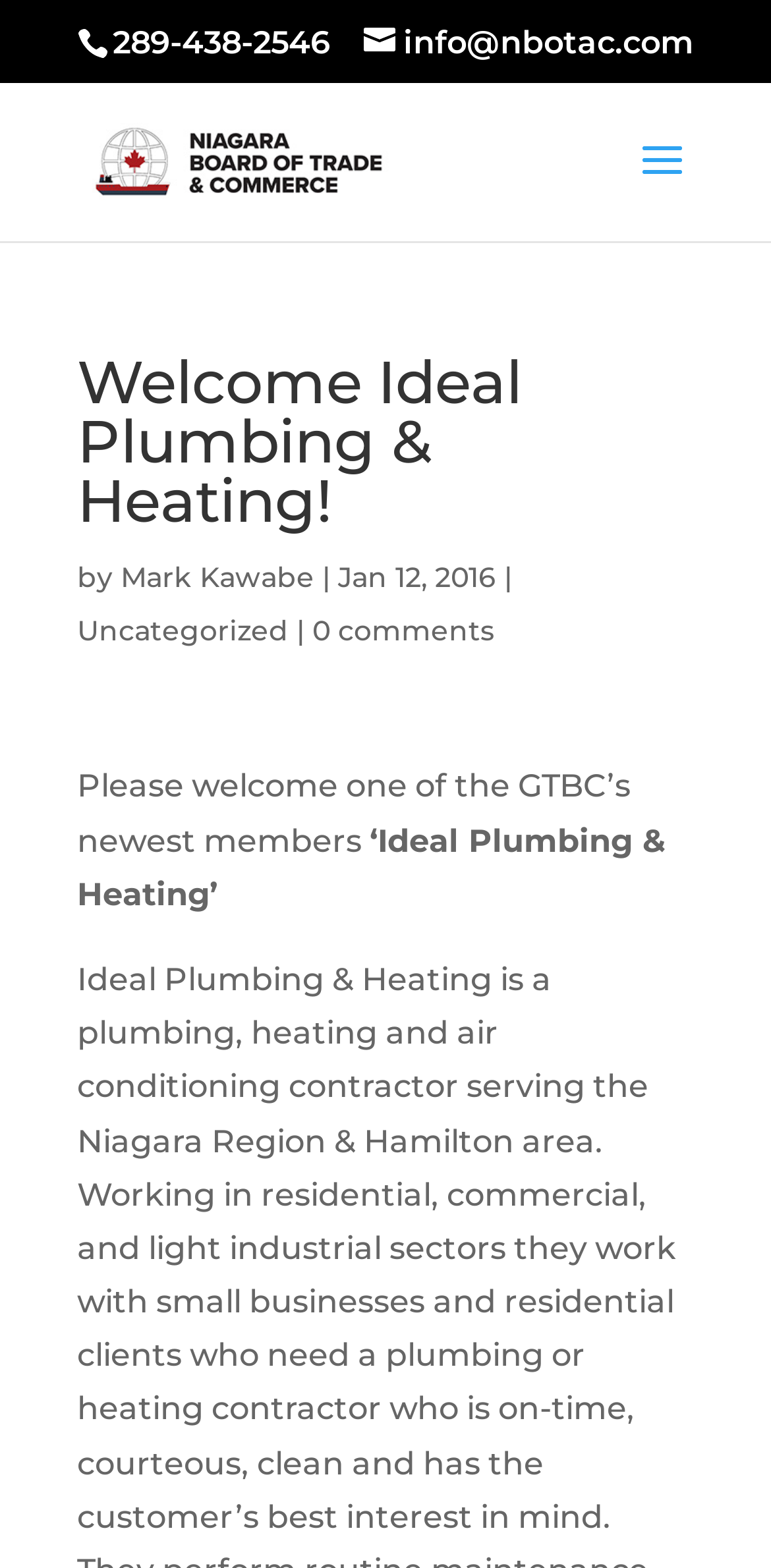Locate and extract the text of the main heading on the webpage.

Welcome Ideal Plumbing & Heating!